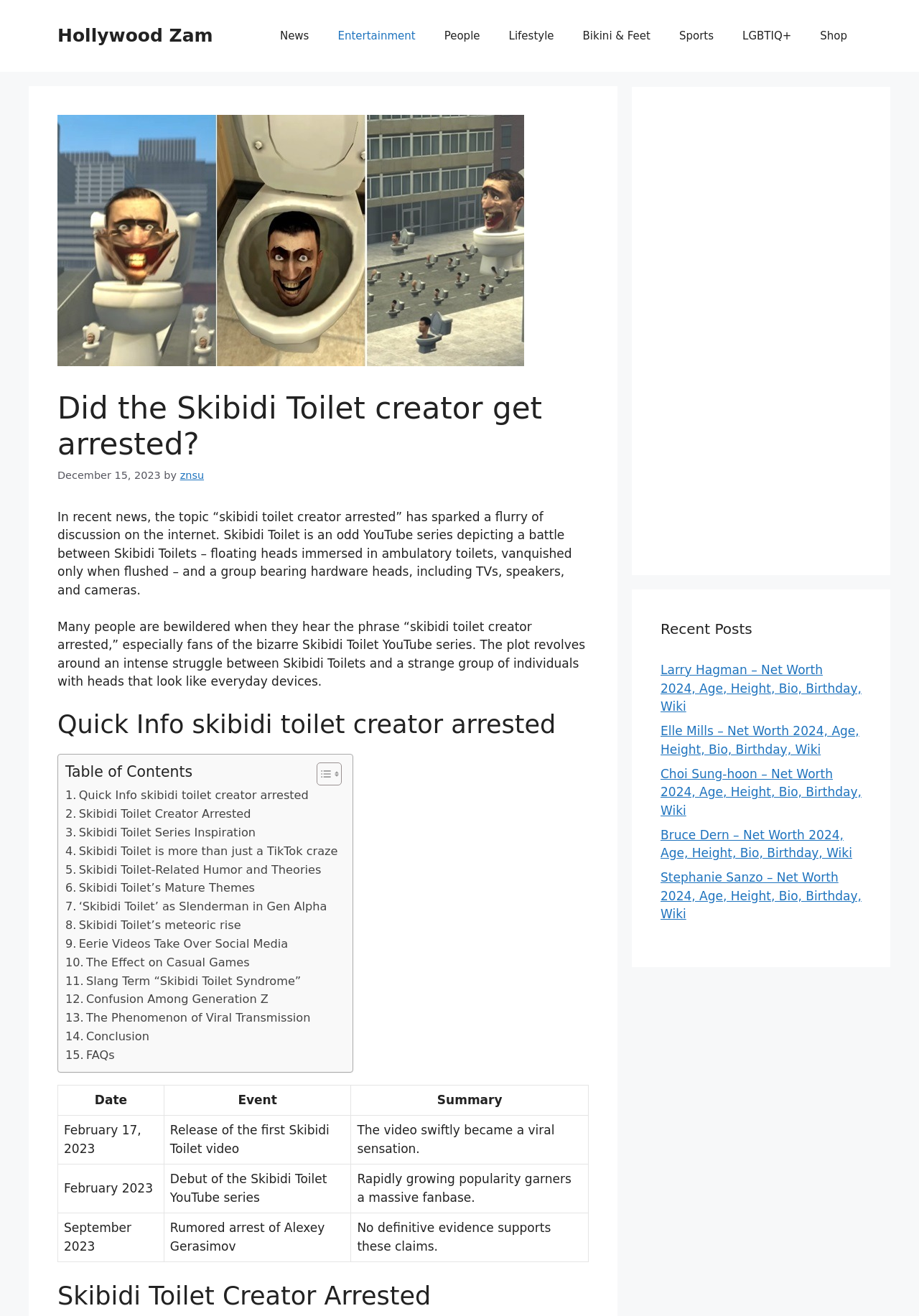Return the bounding box coordinates of the UI element that corresponds to this description: "INFO". The coordinates must be given as four float numbers in the range of 0 and 1, [left, top, right, bottom].

None